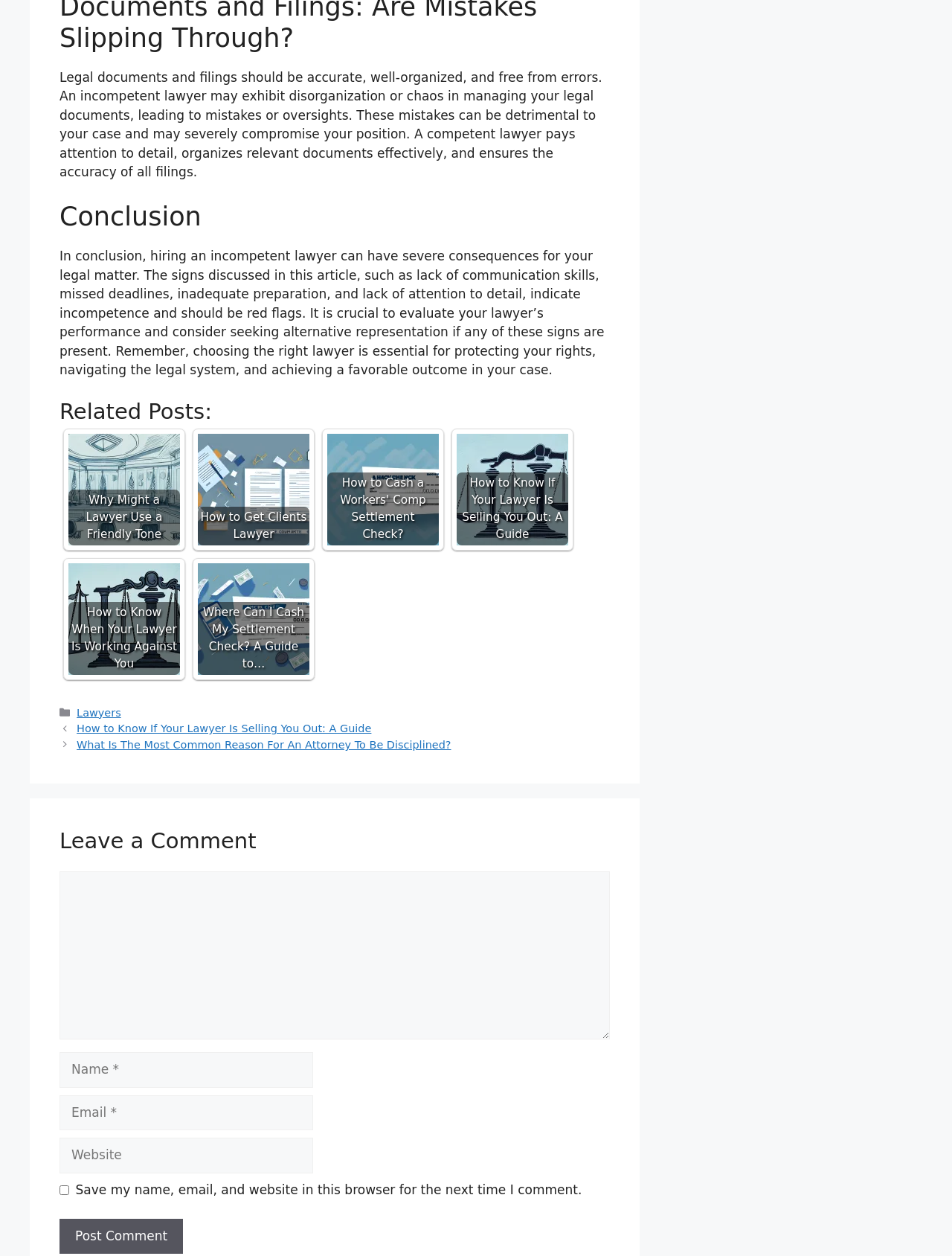Identify the bounding box coordinates for the UI element described as: "parent_node: Comment name="email" placeholder="Email *"". The coordinates should be provided as four floats between 0 and 1: [left, top, right, bottom].

[0.062, 0.872, 0.329, 0.9]